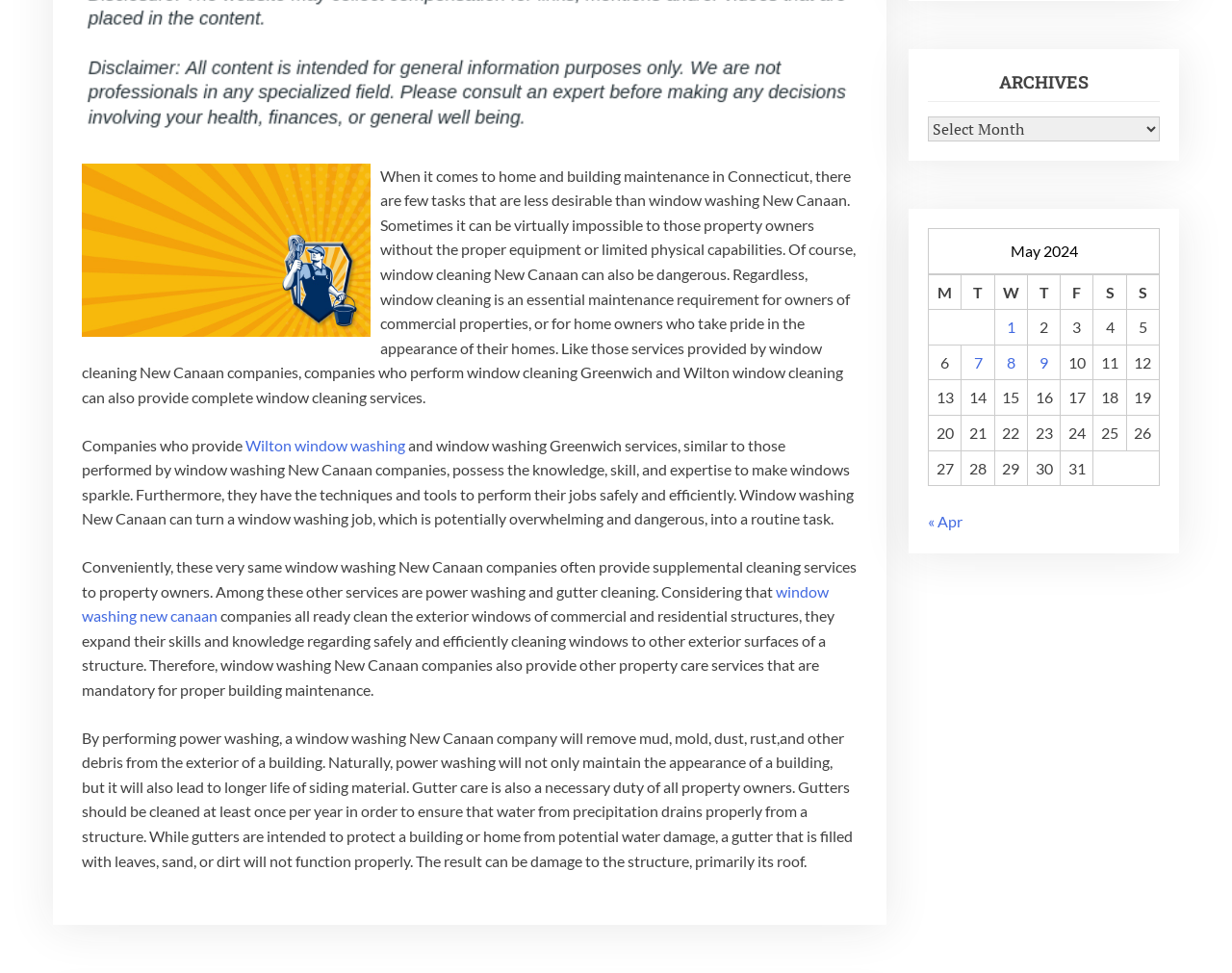Identify and provide the bounding box for the element described by: "Wilton window washing".

[0.199, 0.448, 0.329, 0.466]